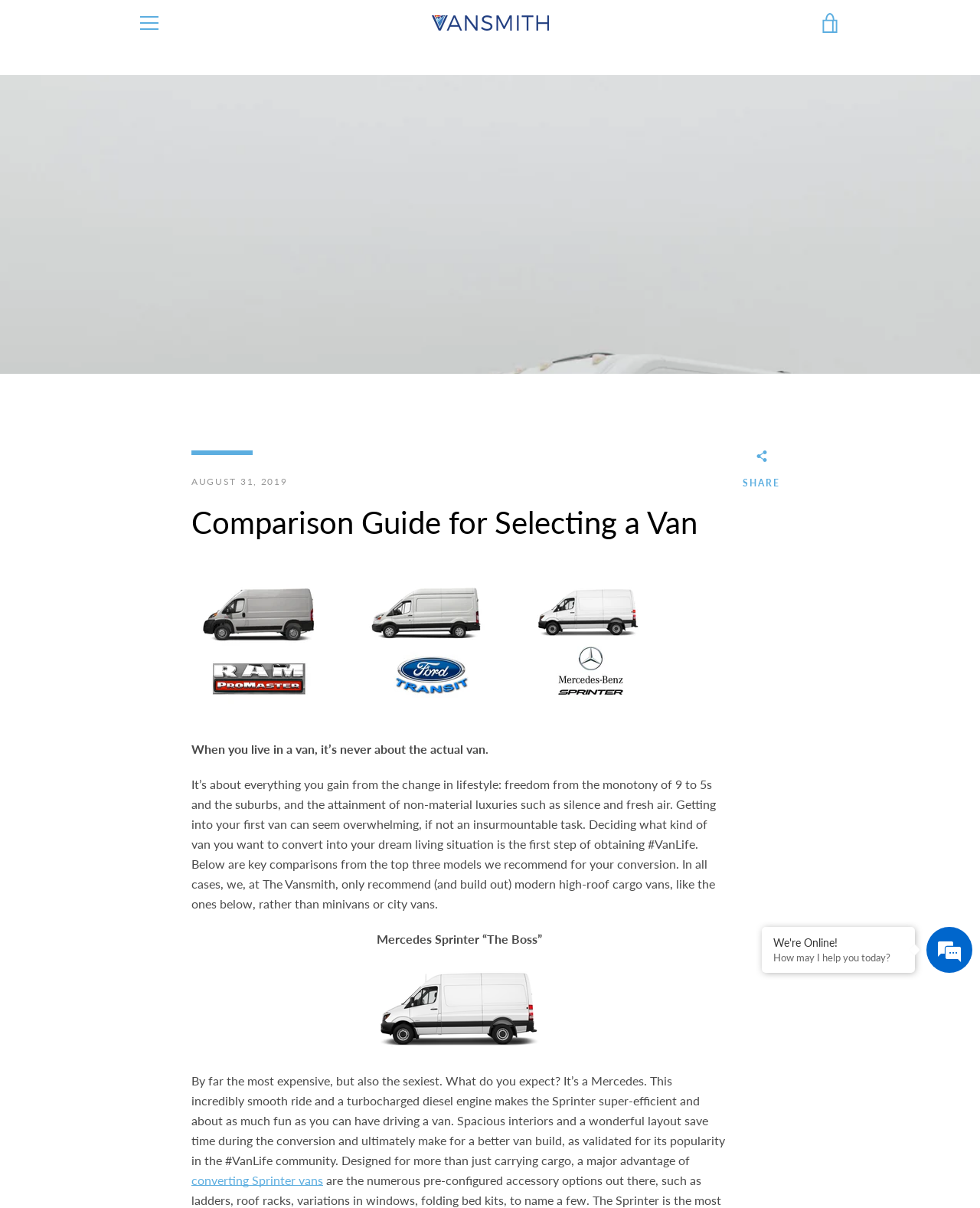Use a single word or phrase to respond to the question:
What is the name of the website?

The Vansmith